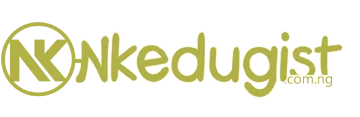Describe the image in great detail, covering all key points.

The image features the logo of NkeduGist, a platform dedicated to providing educational resources and scholarship information for students, particularly those seeking opportunities in the UK. The logo is characterized by a distinctive circular emblem that incorporates the letters "NK," symbolizing the brand's identity. The text "NkeduGist.com.ng" is presented in a vibrant green hue, reflecting the platform's focus on growth and education. This image encapsulates the essence of NkeduGist as a valuable resource for Nigerian students navigating scholarship applications and academic news related to UK universities.